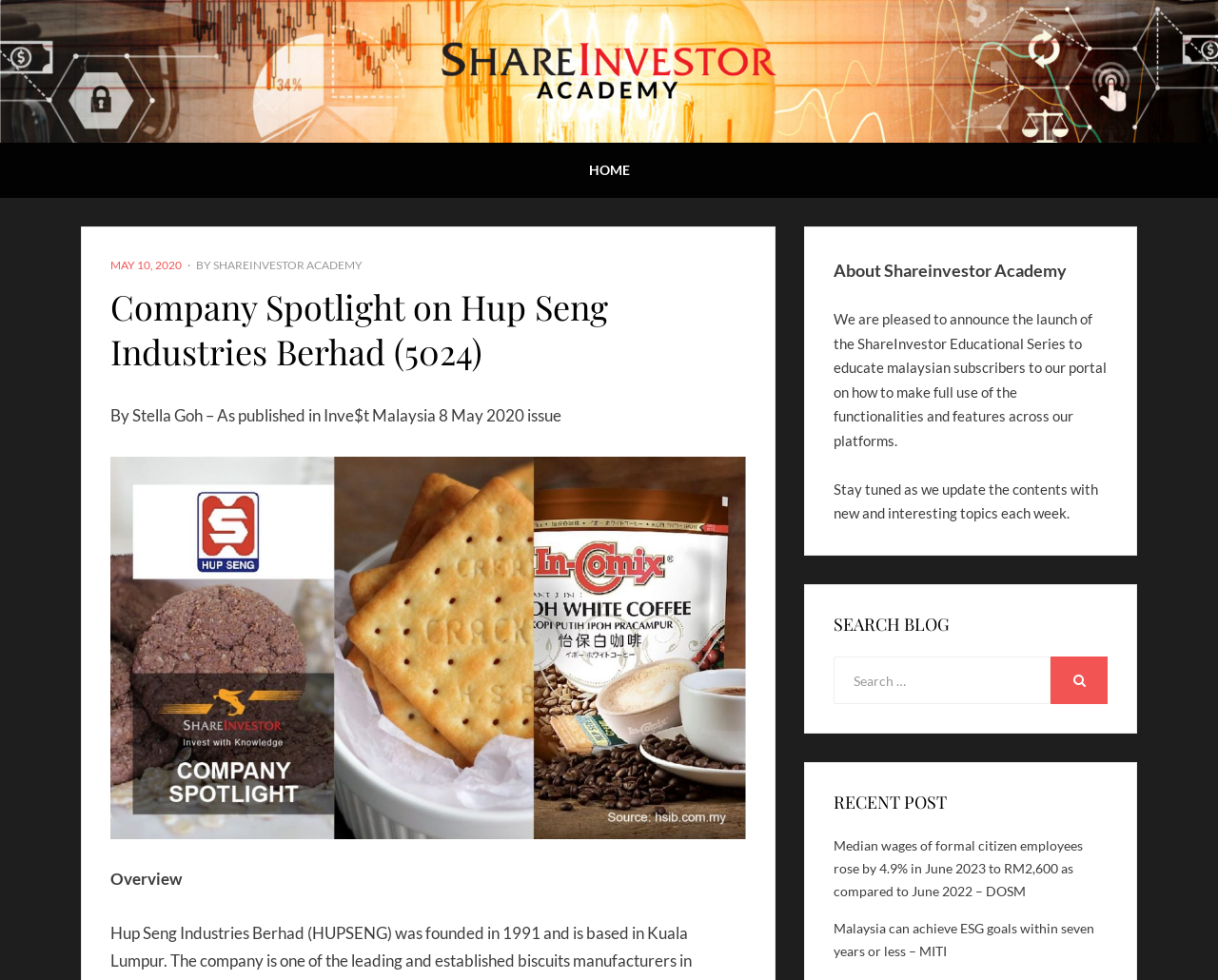Pinpoint the bounding box coordinates of the element to be clicked to execute the instruction: "Search for a topic".

[0.684, 0.67, 0.909, 0.719]